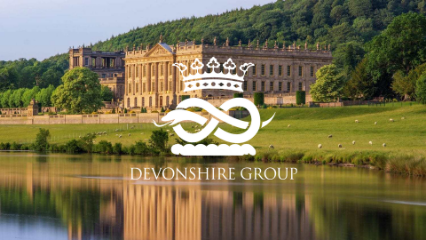What does the infinity symbol in the logo represent?
Utilize the information in the image to give a detailed answer to the question.

The caption explains that the logo features a crown above an infinity symbol, symbolizing 'continuity and excellence', implying that the infinity symbol specifically represents continuity.